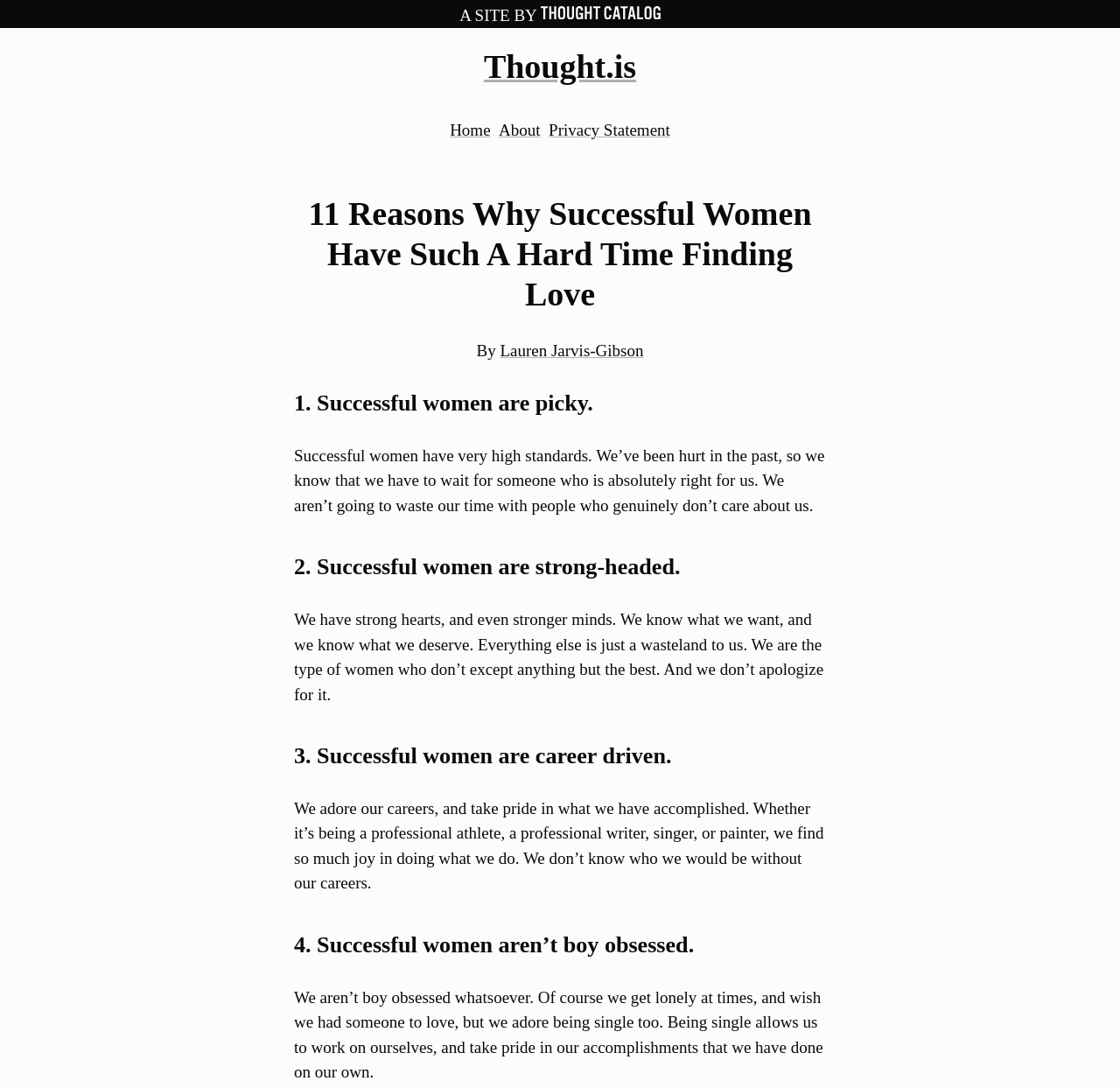Predict the bounding box of the UI element that fits this description: "Home".

[0.402, 0.111, 0.438, 0.128]